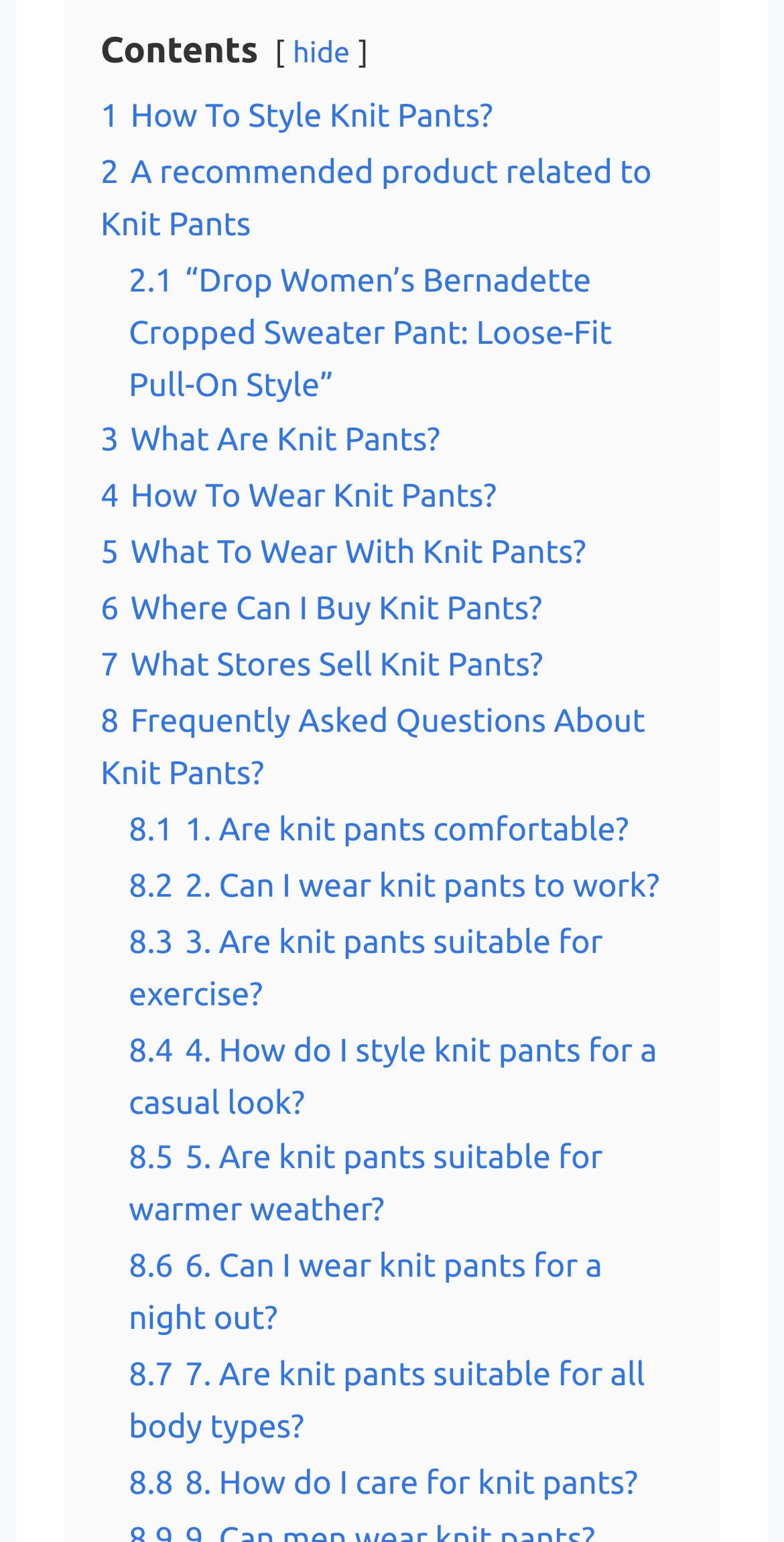Please determine the bounding box coordinates for the element that should be clicked to follow these instructions: "Read 'What Are Knit Pants?'".

[0.128, 0.274, 0.562, 0.298]